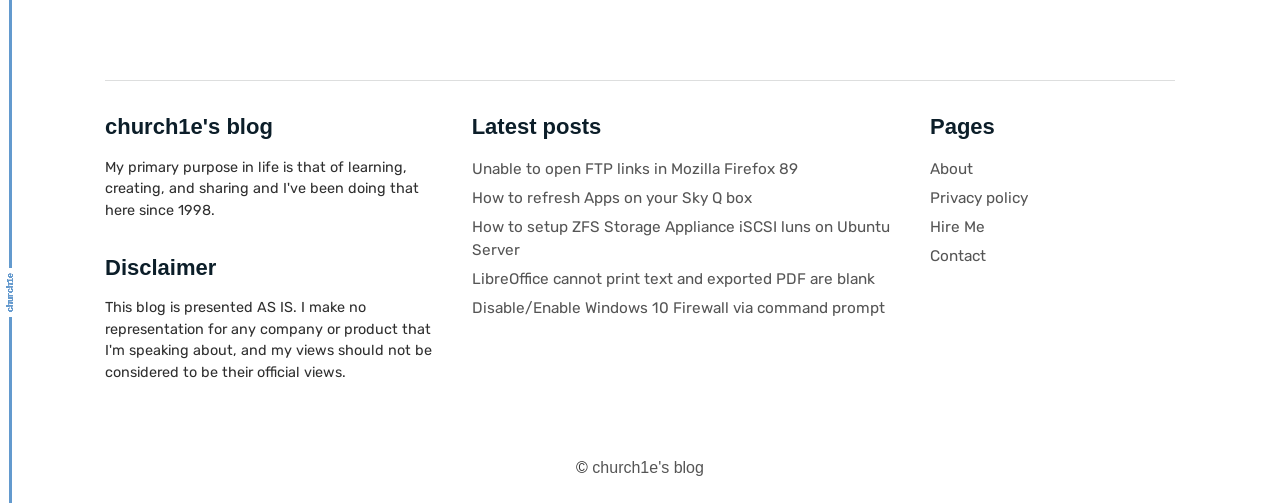Pinpoint the bounding box coordinates of the area that should be clicked to complete the following instruction: "View latest posts". The coordinates must be given as four float numbers between 0 and 1, i.e., [left, top, right, bottom].

[0.368, 0.225, 0.703, 0.28]